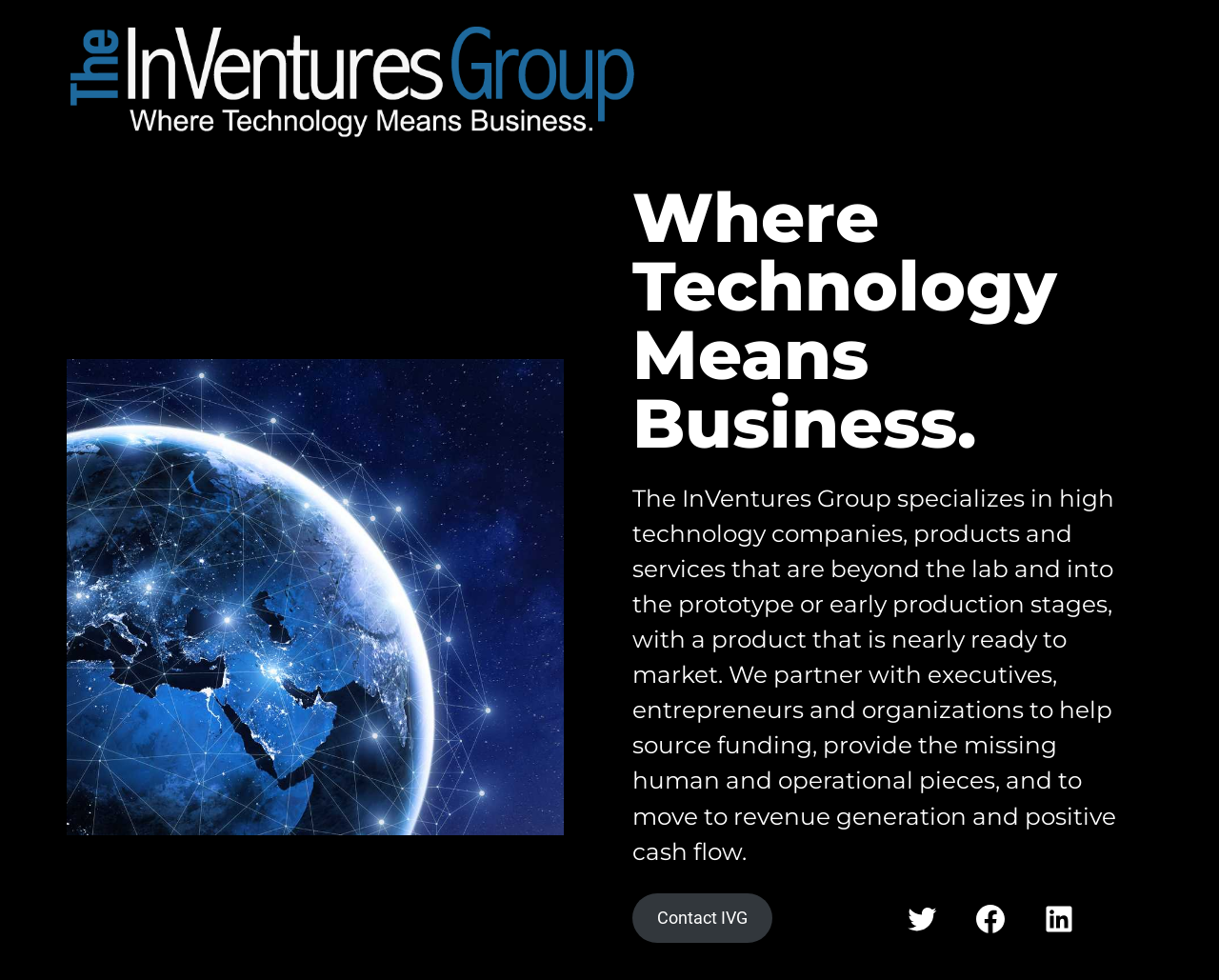Please answer the following query using a single word or phrase: 
Is there an image on the webpage?

Yes